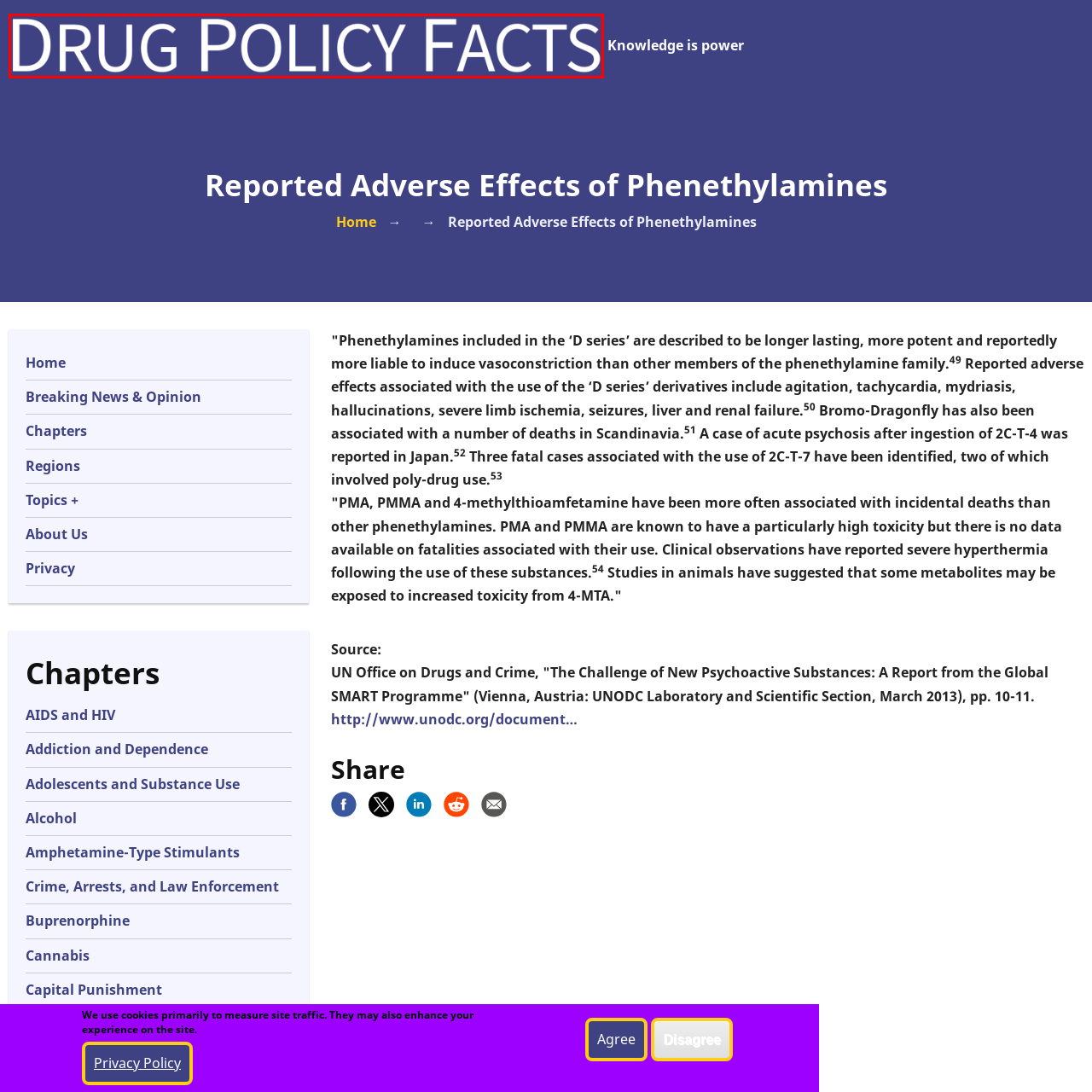Examine the image within the red border and provide a concise answer: What is the purpose of the visual element?

Educating the public